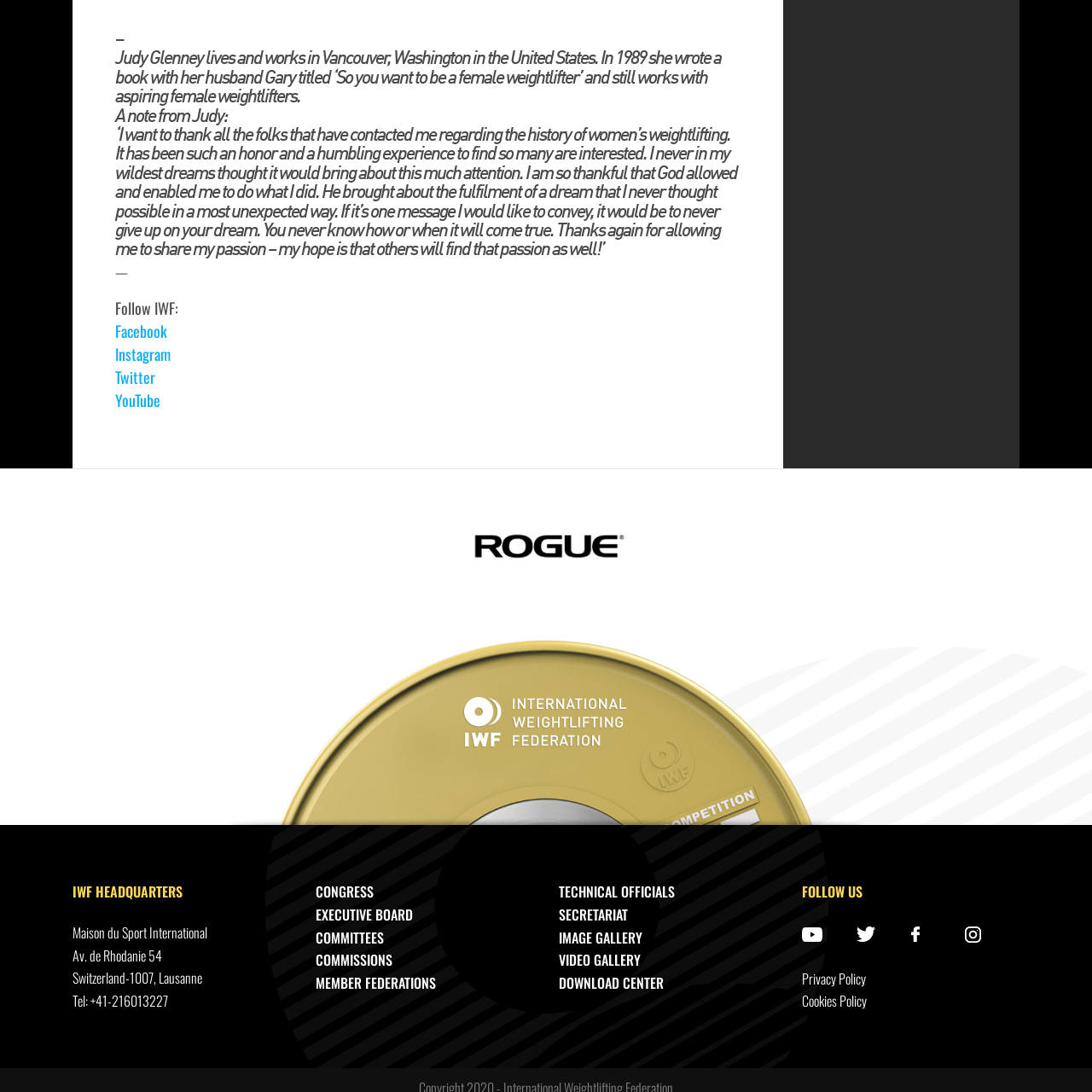Take a close look at the image outlined by the red bounding box and give a detailed response to the subsequent question, with information derived from the image: Who is the key figure in women's weightlifting featured in the content?

The content surrounding the logo highlights Judy Glenney, a key figure in women's weightlifting, and her efforts to inspire and uplift aspiring female athletes, which suggests that she is a prominent figure in the sport.